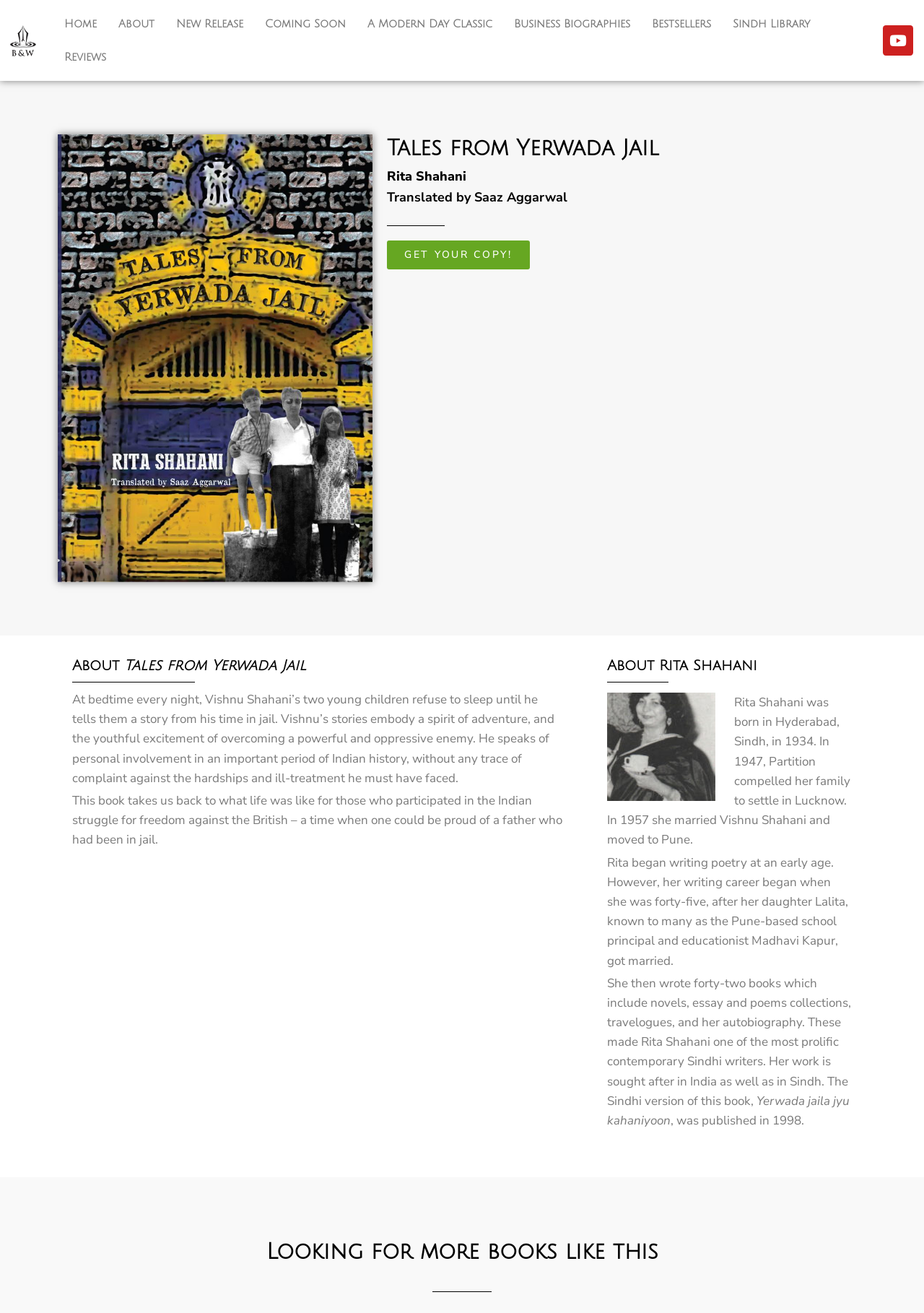Extract the bounding box coordinates of the UI element described: "get your copy!". Provide the coordinates in the format [left, top, right, bottom] with values ranging from 0 to 1.

[0.419, 0.183, 0.573, 0.205]